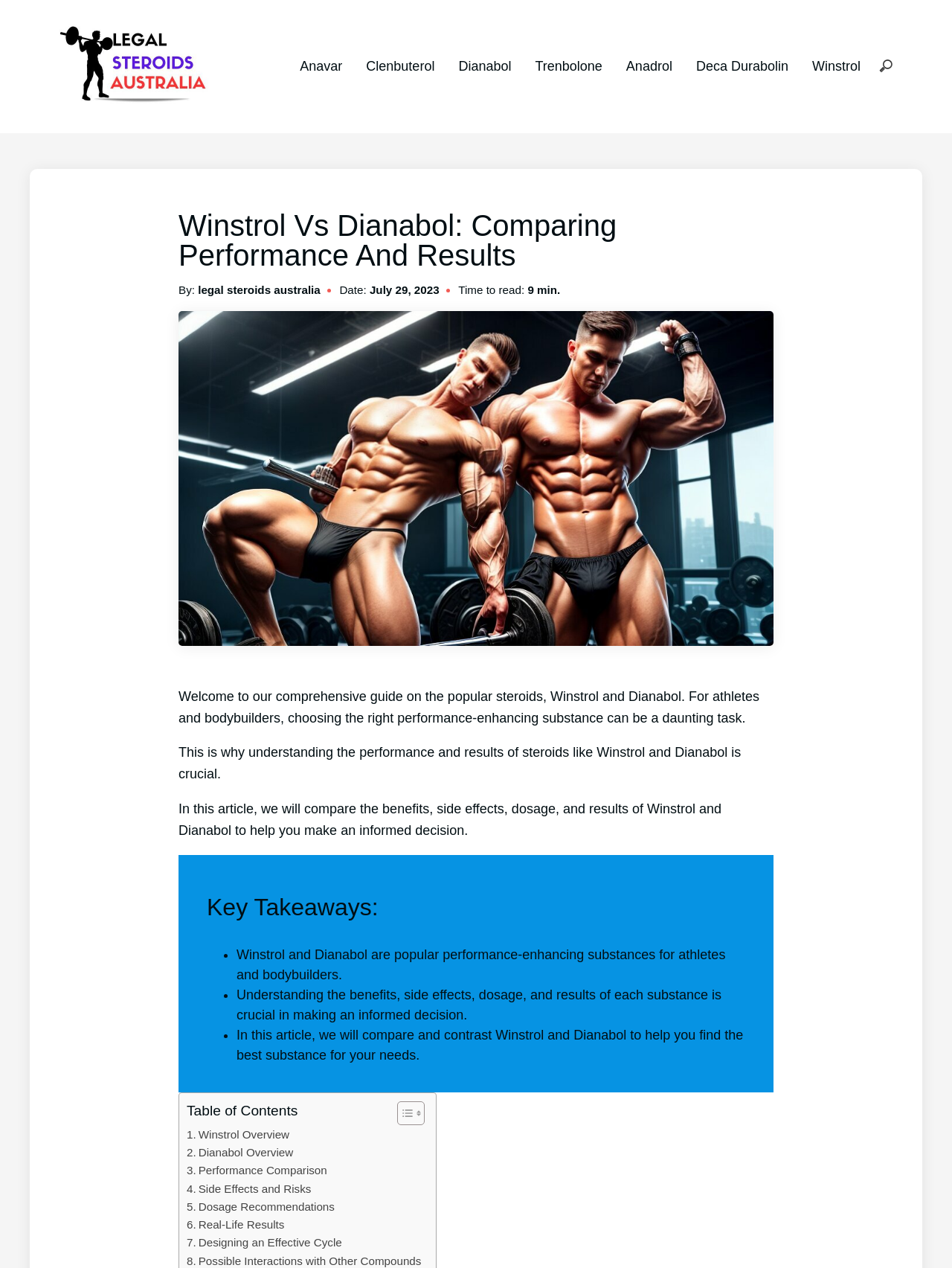Given the webpage screenshot and the description, determine the bounding box coordinates (top-left x, top-left y, bottom-right x, bottom-right y) that define the location of the UI element matching this description: name="s" placeholder="Search …" title="Search for:"

[0.916, 0.041, 0.944, 0.064]